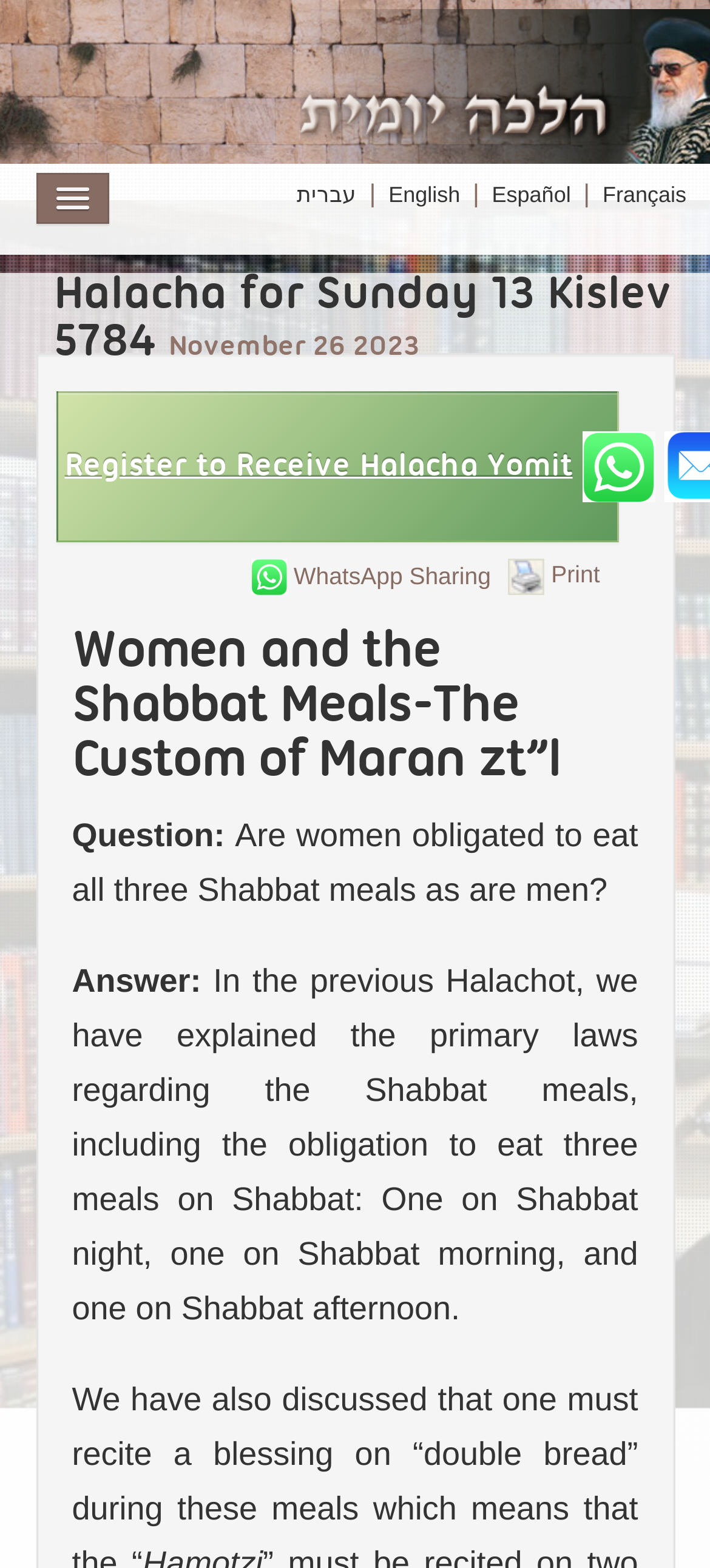Find and specify the bounding box coordinates that correspond to the clickable region for the instruction: "Register to Receive Halacha Yomit".

[0.078, 0.25, 0.871, 0.346]